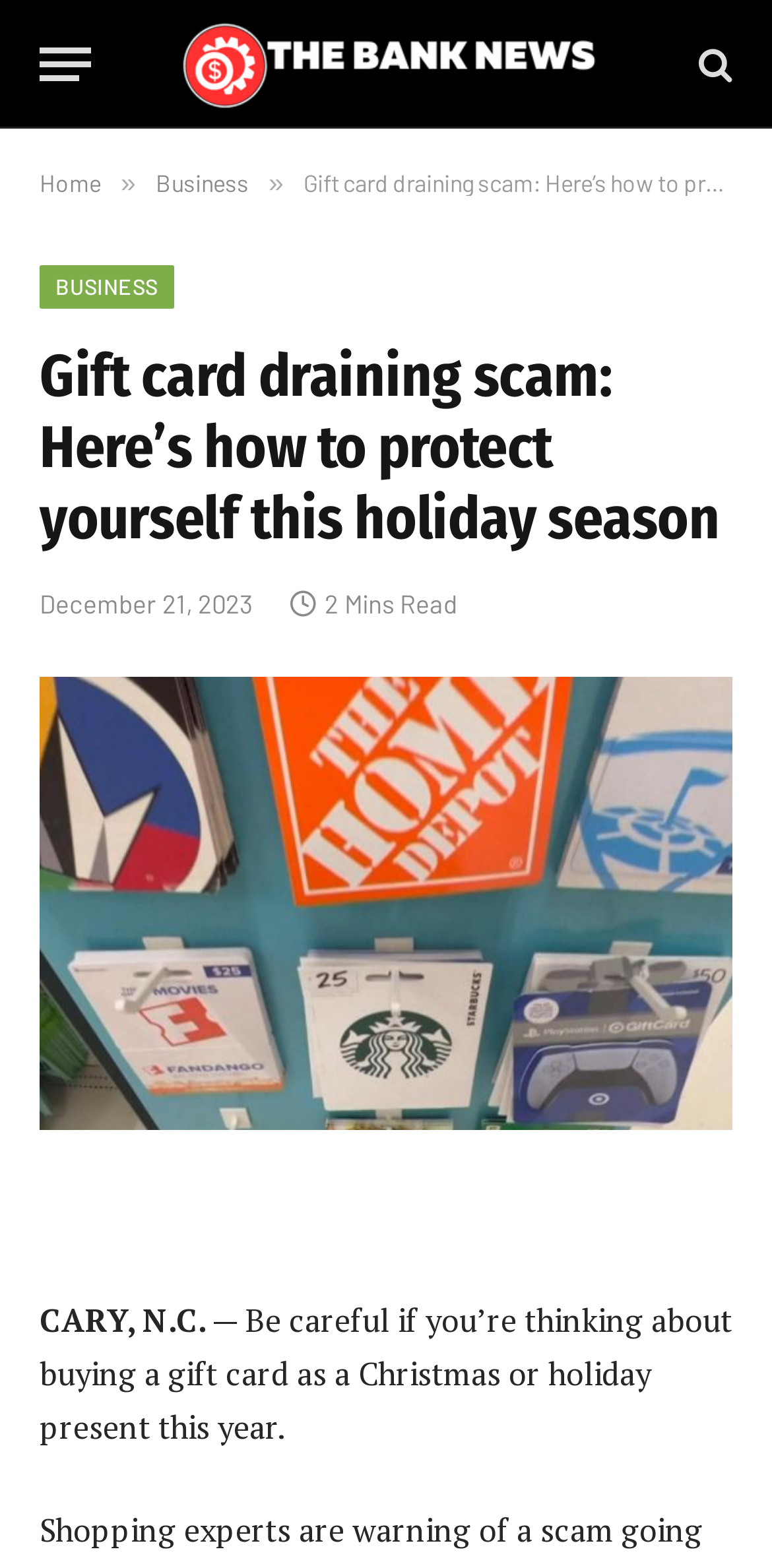How long does it take to read the article?
Look at the image and construct a detailed response to the question.

I found the answer by looking at the StaticText element with the text '2 Mins Read' which is located below the article's title, indicating the estimated time it takes to read the article.